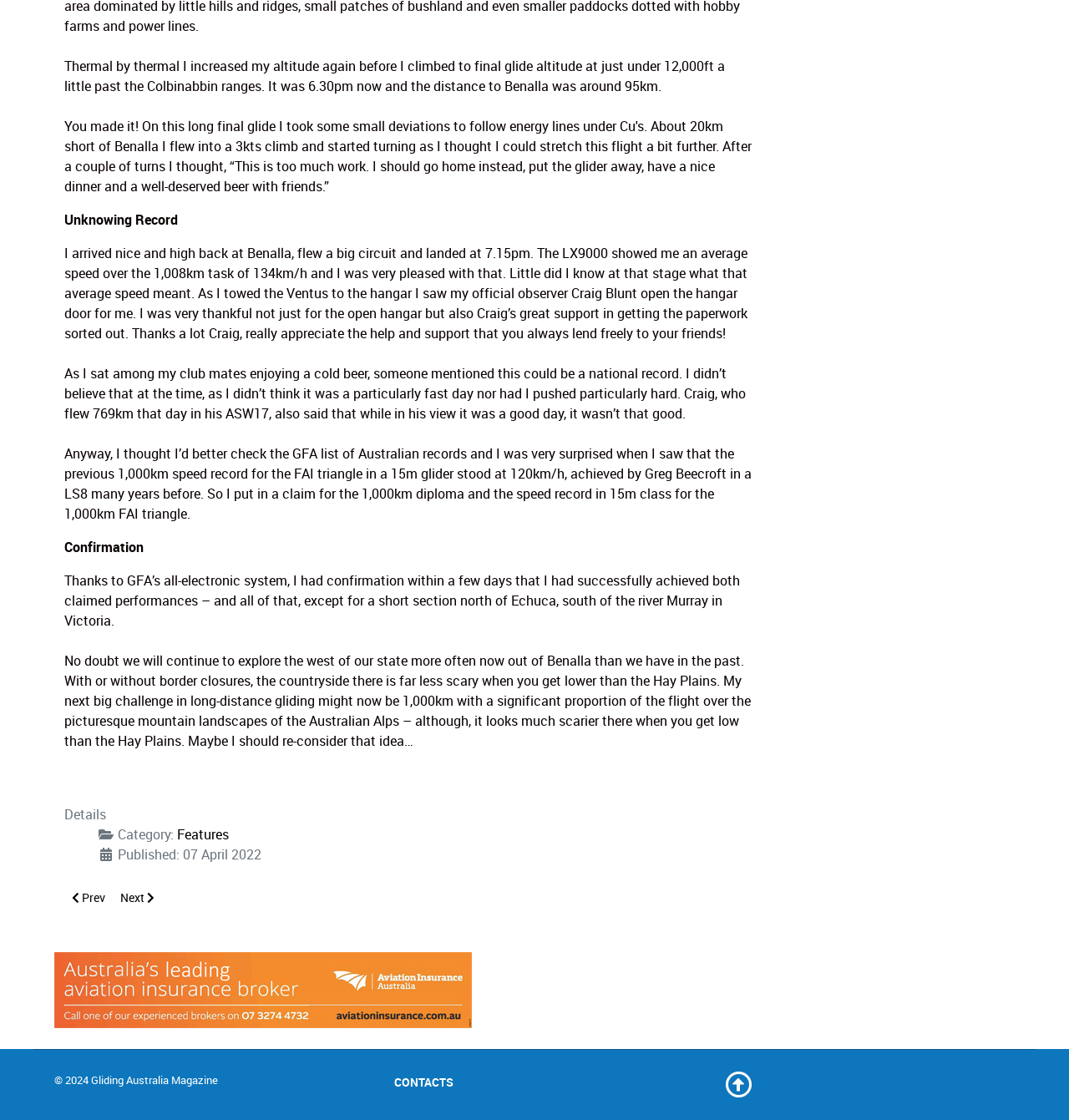Give a short answer to this question using one word or a phrase:
What is the author's average speed over the 1,008km task?

134km/h